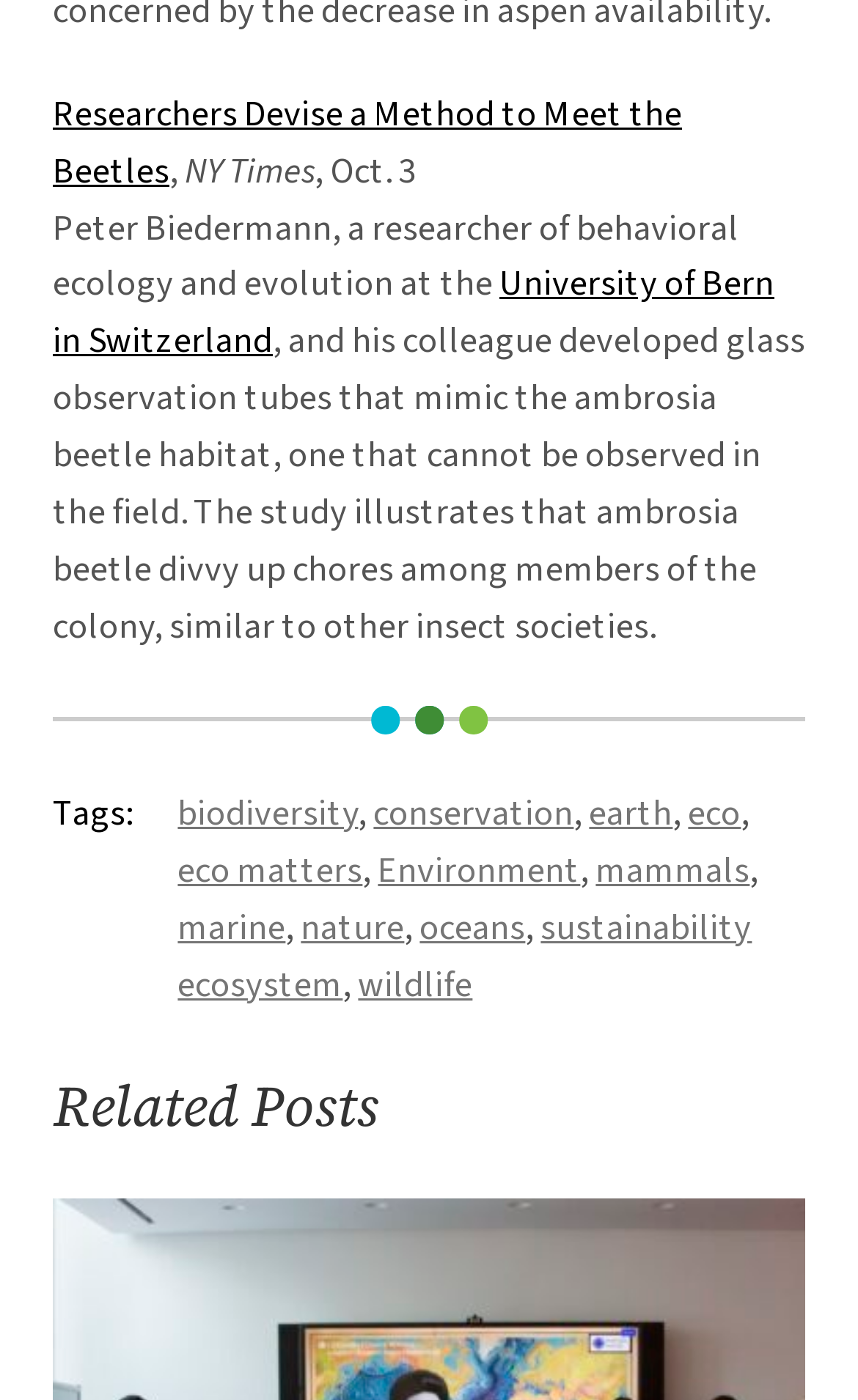Specify the bounding box coordinates for the region that must be clicked to perform the given instruction: "Explore the tag 'biodiversity'".

[0.207, 0.562, 0.417, 0.598]